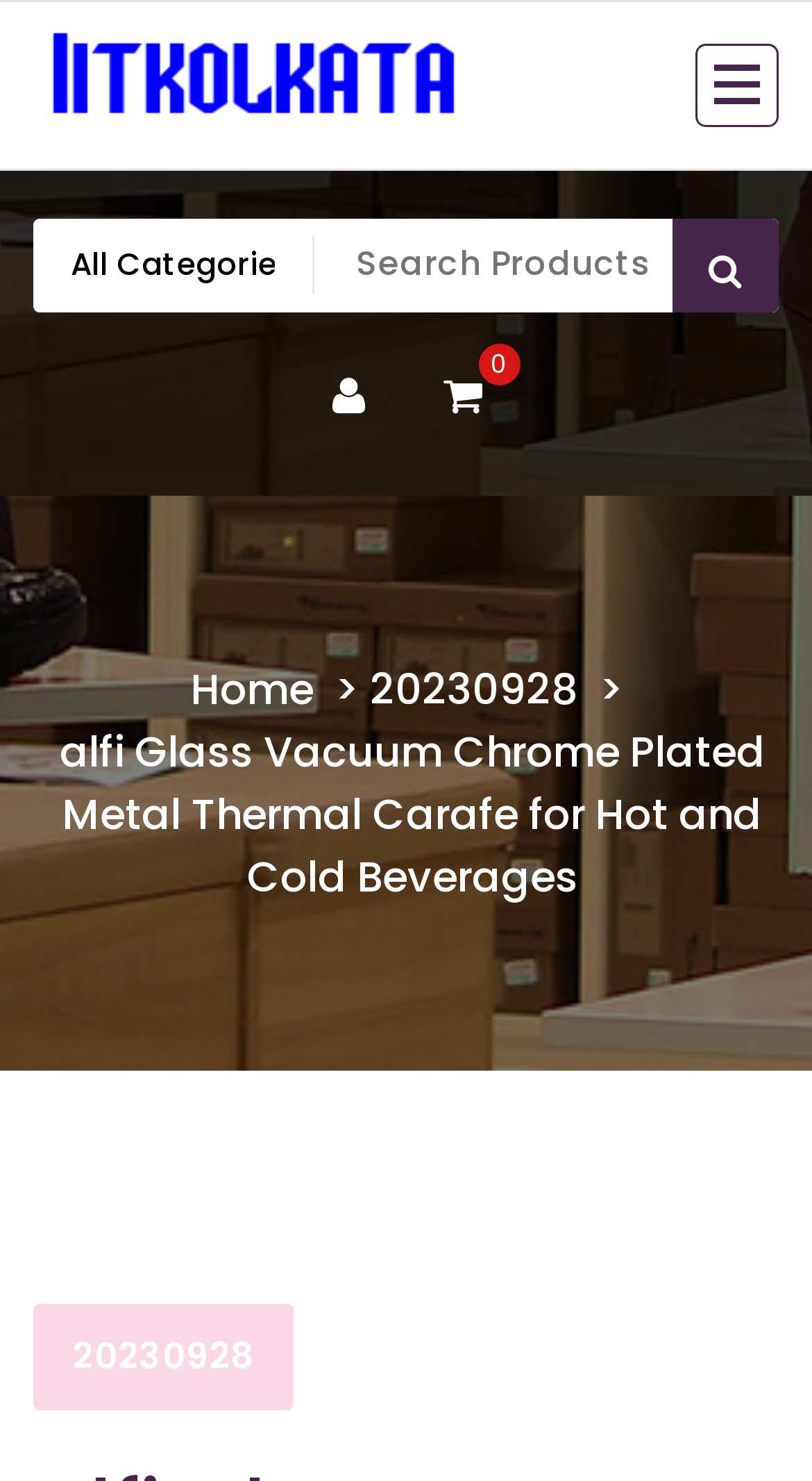Identify the bounding box coordinates for the element you need to click to achieve the following task: "Click the menu button". Provide the bounding box coordinates as four float numbers between 0 and 1, in the form [left, top, right, bottom].

[0.856, 0.029, 0.959, 0.086]